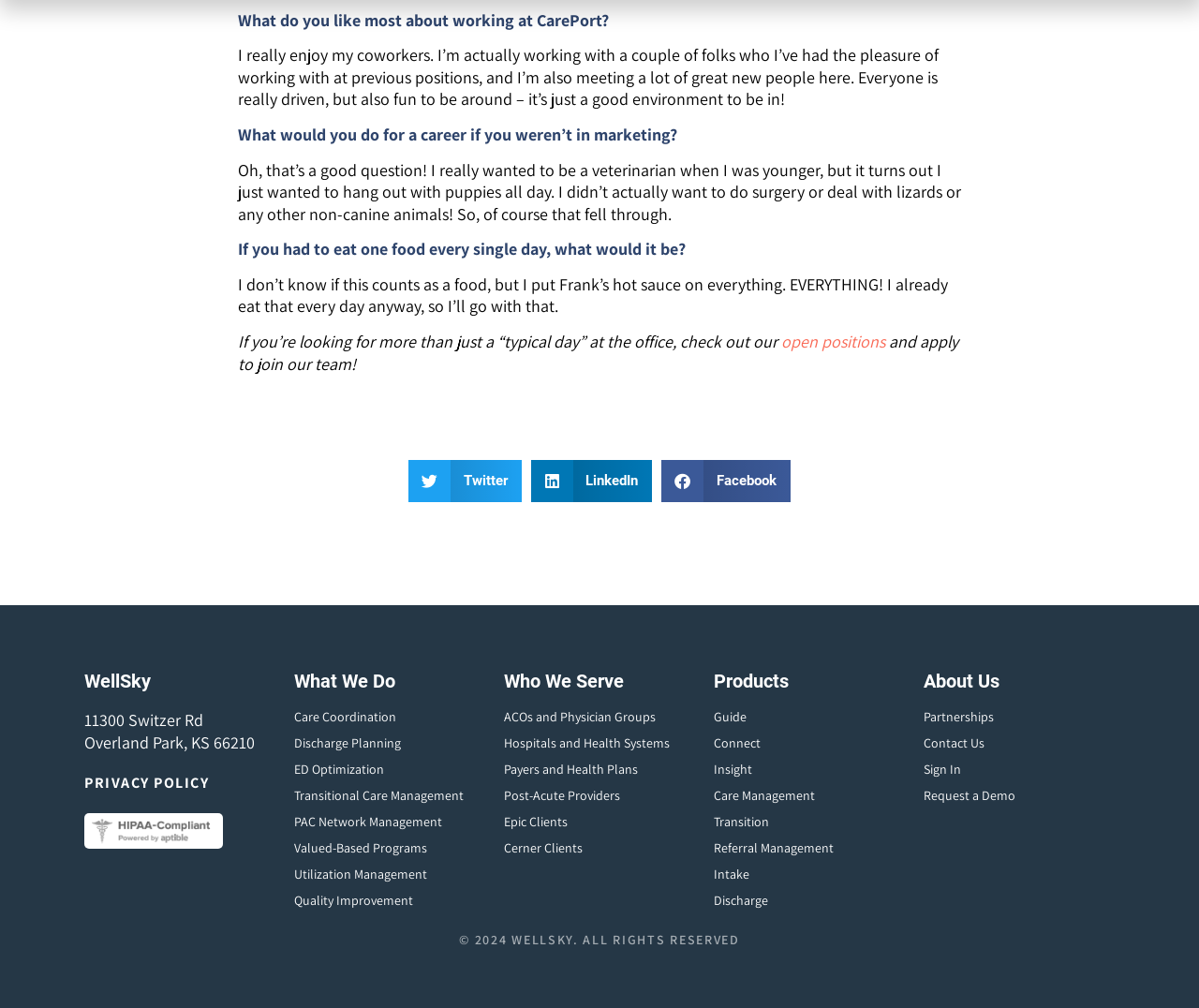Find the bounding box coordinates of the element to click in order to complete the given instruction: "Share on Twitter."

[0.341, 0.456, 0.435, 0.498]